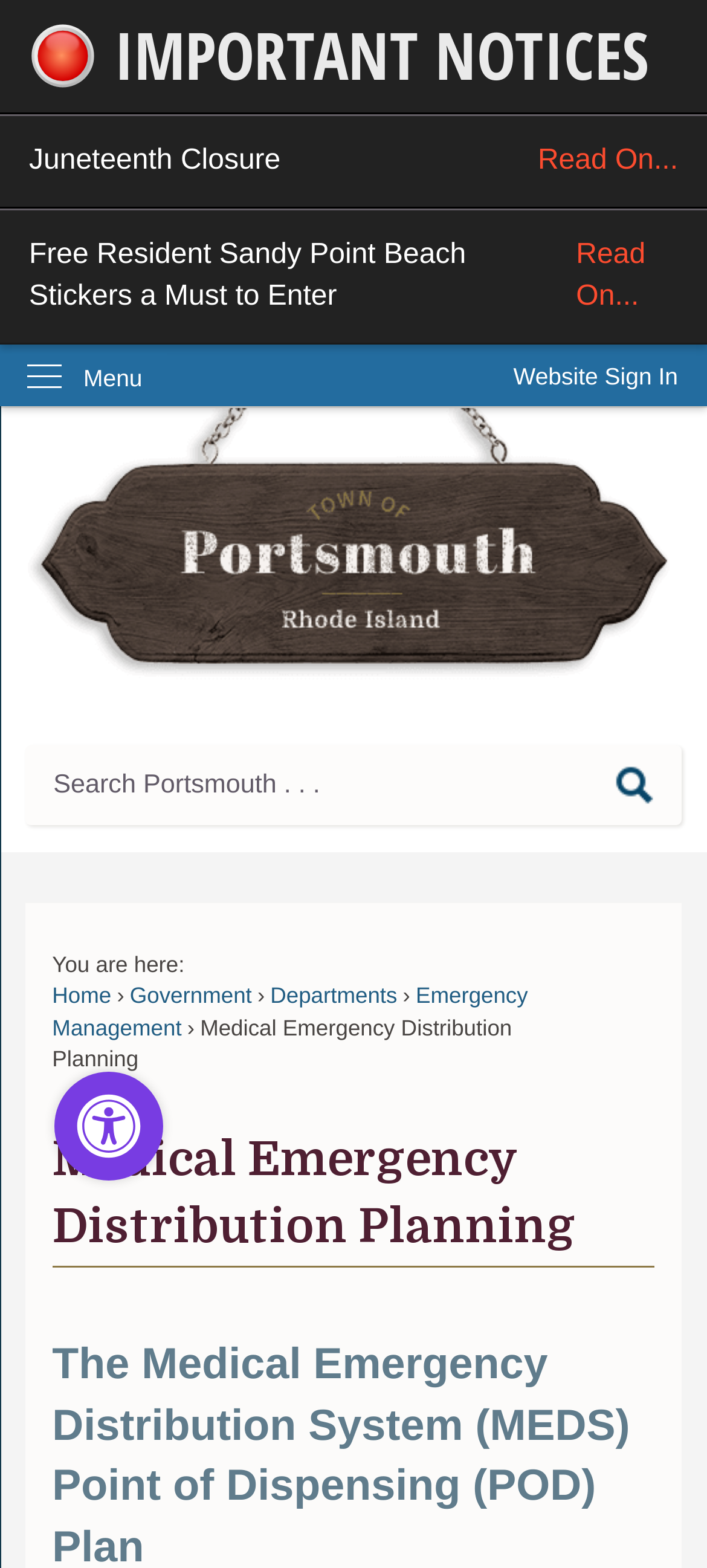Reply to the question with a single word or phrase:
What is the function of the 'PageAssist' button?

Personalization options